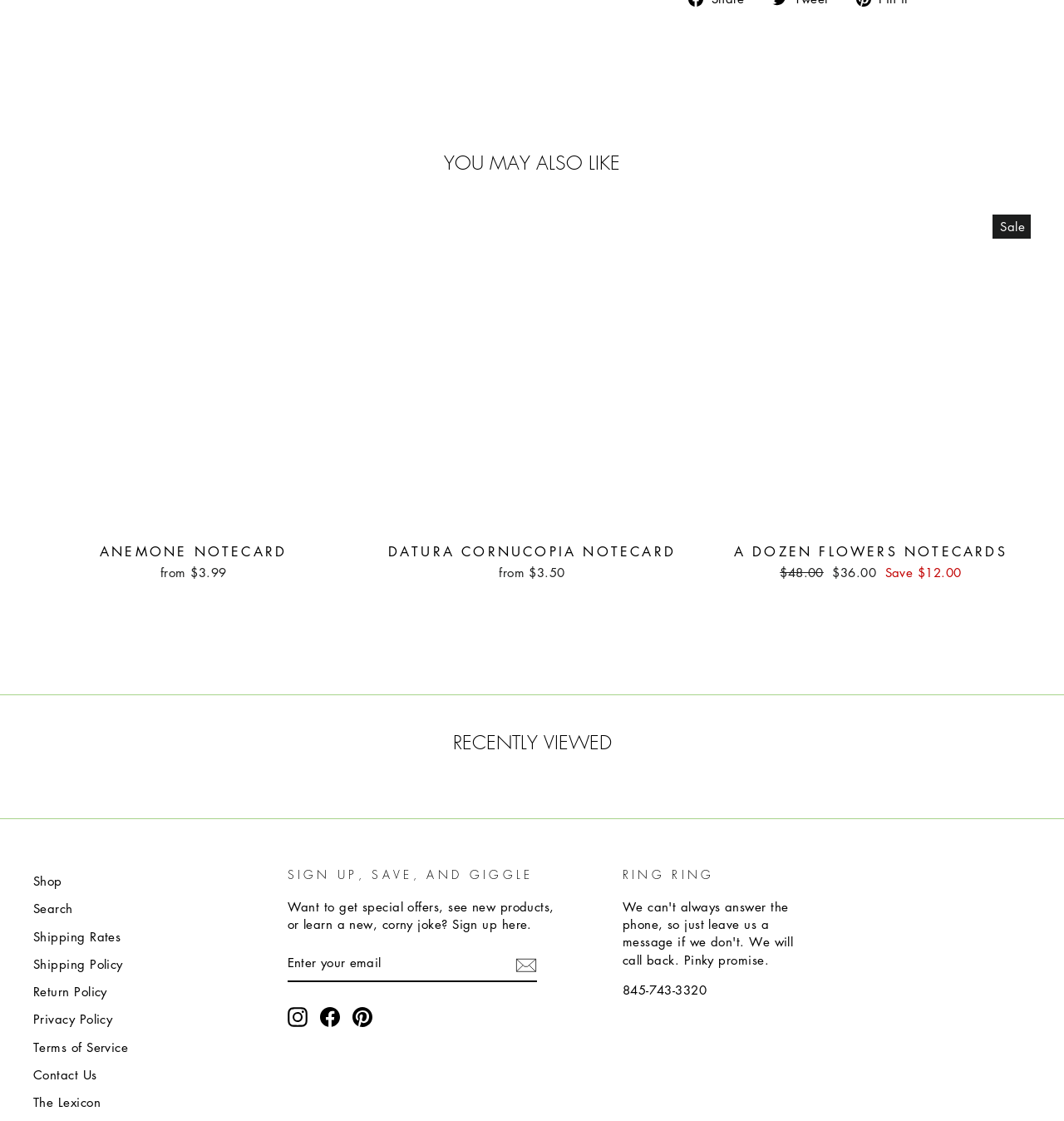What is the price of ANEMONE NOTECARD?
Look at the screenshot and give a one-word or phrase answer.

$3.99